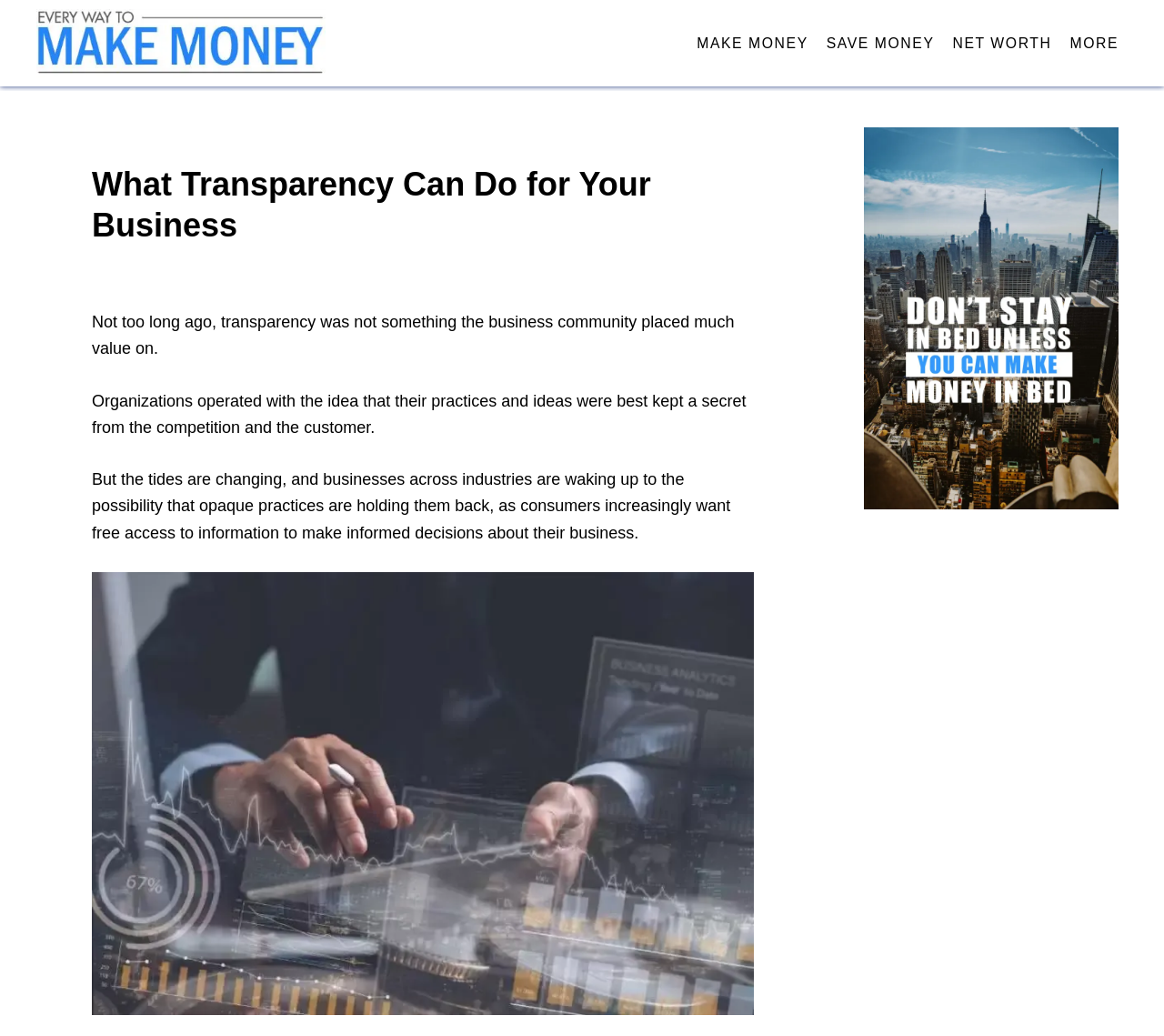Given the element description "More", identify the bounding box of the corresponding UI element.

[0.911, 0.024, 0.969, 0.059]